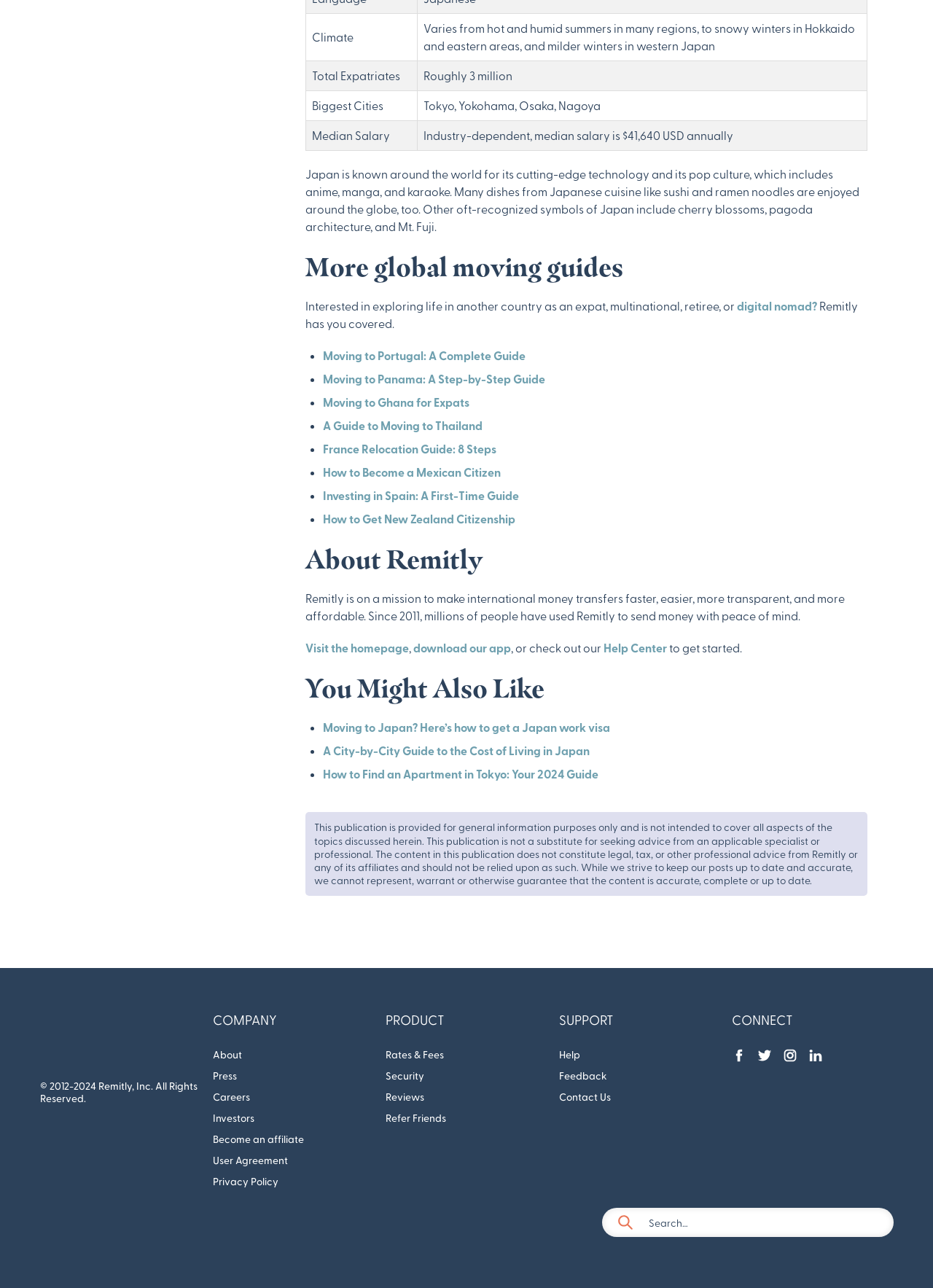Find the bounding box coordinates of the clickable region needed to perform the following instruction: "Get it on Google Play". The coordinates should be provided as four float numbers between 0 and 1, i.e., [left, top, right, bottom].

[0.043, 0.872, 0.144, 0.893]